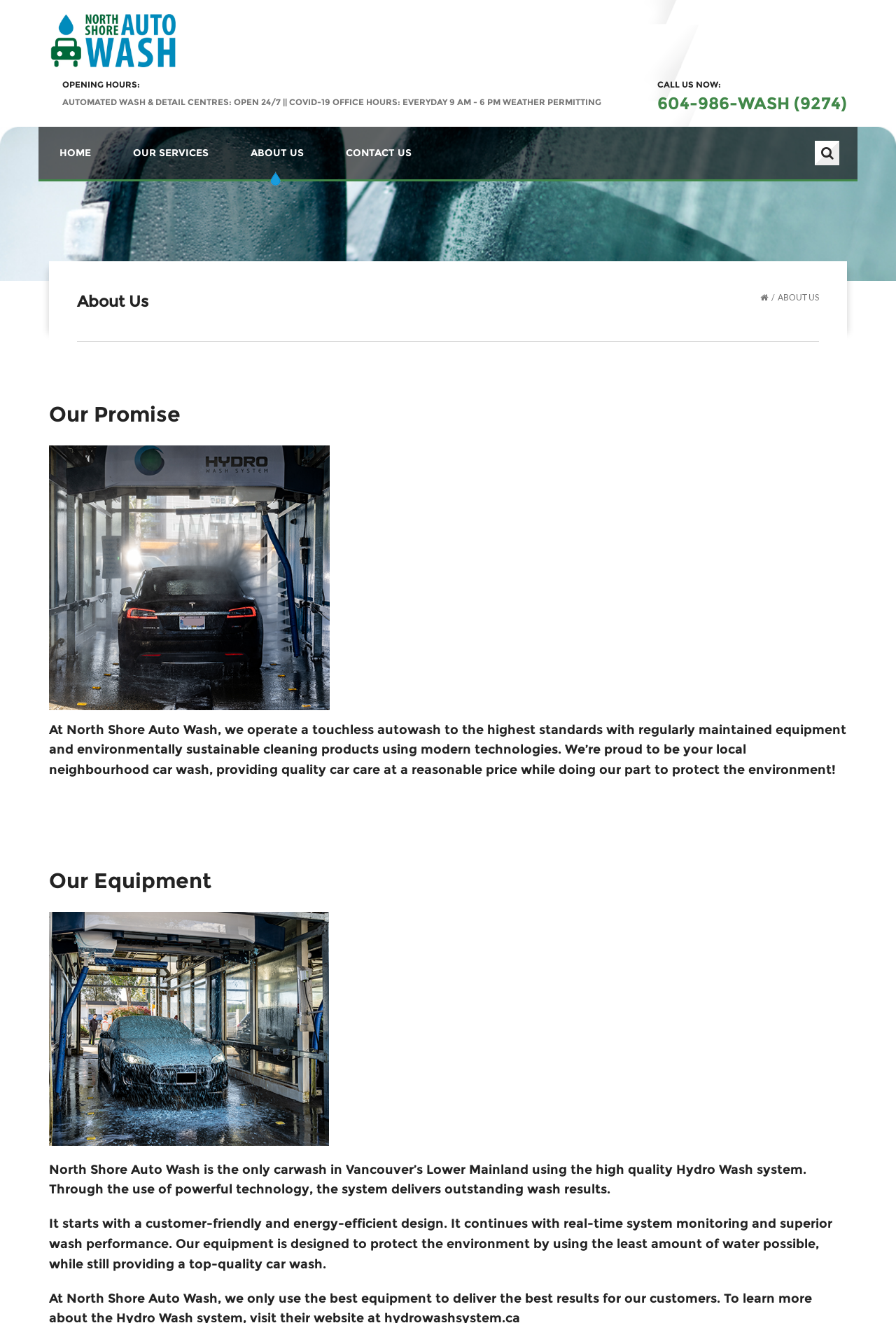What are the operating hours of North Shore Auto Wash?
Provide a detailed answer to the question, using the image to inform your response.

I found the operating hours by looking at the 'OPENING HOURS:' section, which states that the automated wash and detail centers are open 24/7, and the COVID-19 office hours are from 9 am to 6 pm, weather permitting.